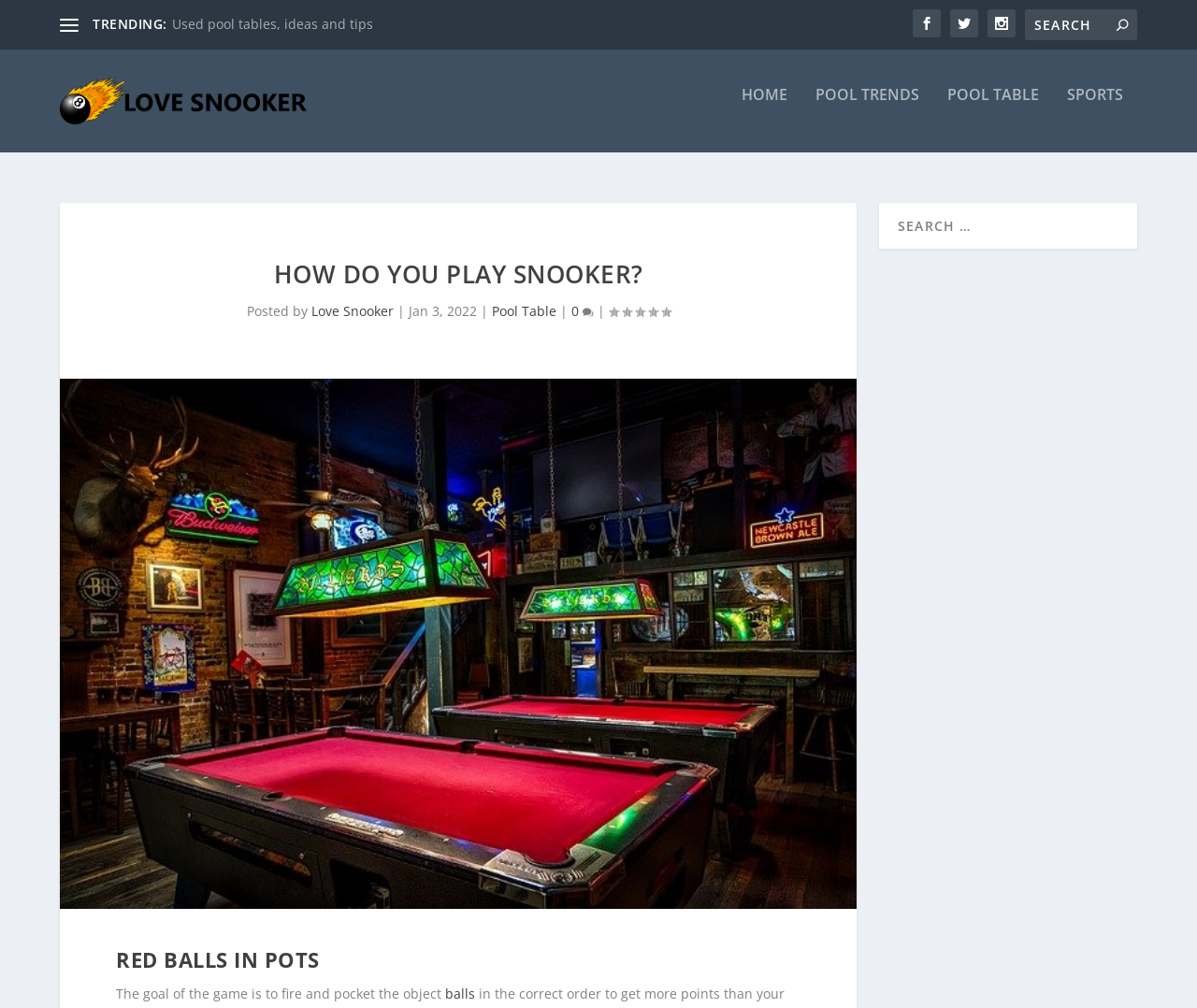Locate the bounding box coordinates of the item that should be clicked to fulfill the instruction: "Search for something".

[0.856, 0.009, 0.95, 0.04]